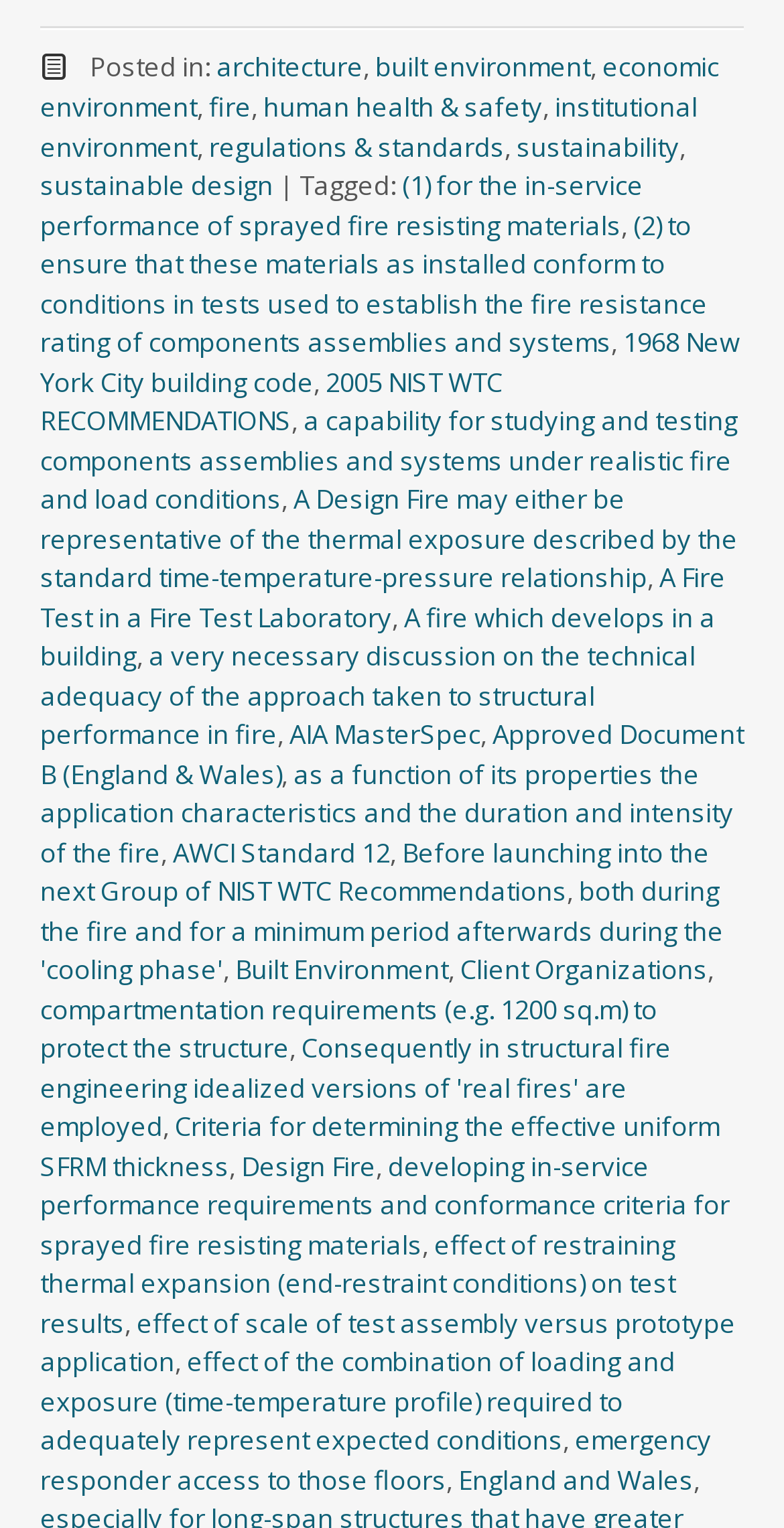Given the description "regulations & standards", determine the bounding box of the corresponding UI element.

[0.267, 0.084, 0.644, 0.107]